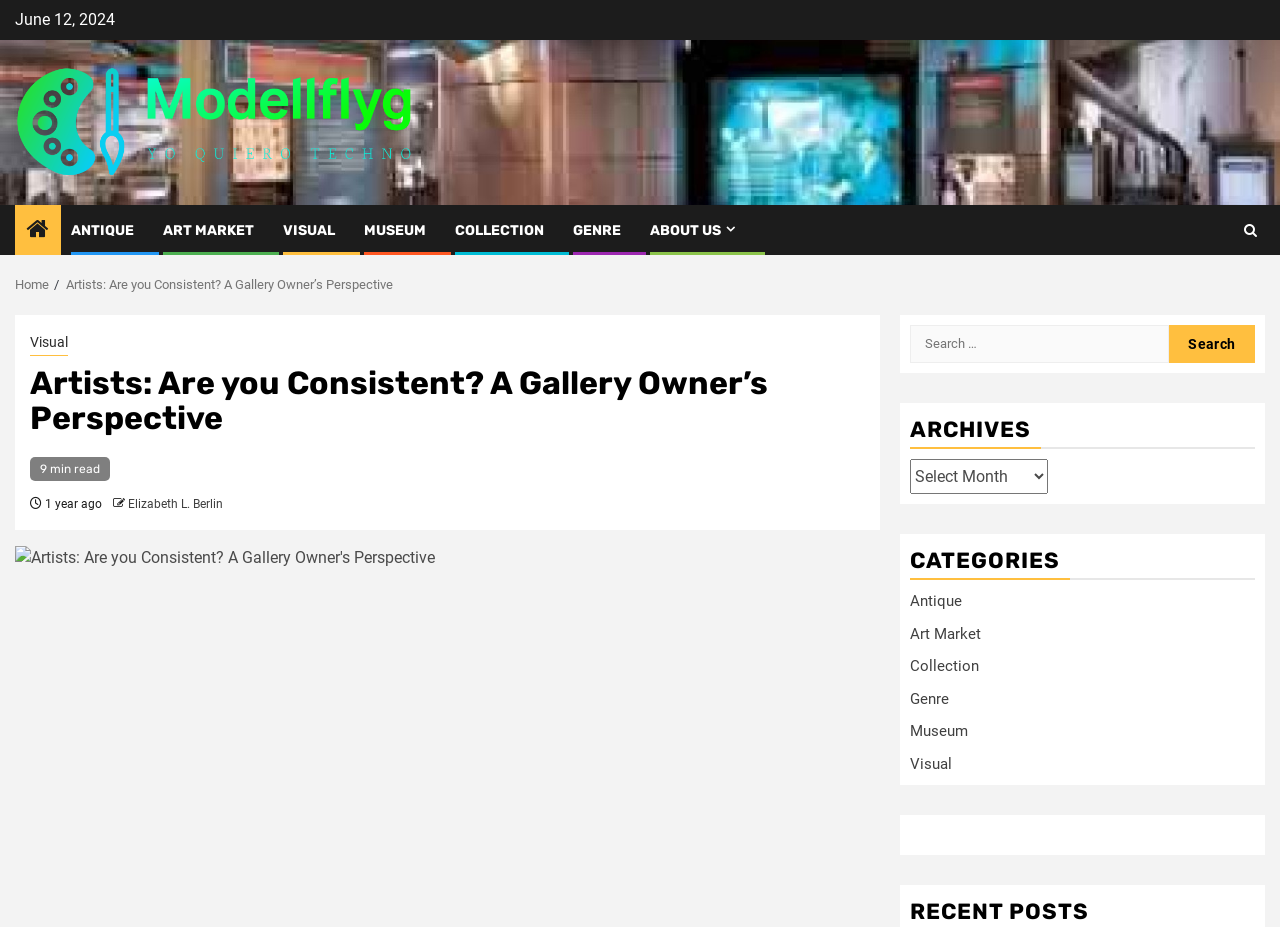Describe all the key features and sections of the webpage thoroughly.

The webpage appears to be a blog post or article titled "Artists: Are you Consistent? A Gallery Owner's Perspective" on the Modellflyg website. At the top of the page, there is a date "June 12, 2024" and a link to the website's homepage, accompanied by the Modellflyg logo. 

Below the title, there are several navigation links, including "ANTIQUE", "ART MARKET", "VISUAL", "MUSEUM", "COLLECTION", "GENRE", and "ABOUT US". These links are aligned horizontally and take up a significant portion of the page's width.

On the right side of the page, there is a search bar with a search button and a dropdown menu for archives. Below the search bar, there are headings for "ARCHIVES" and "CATEGORIES", followed by links to various categories such as "Antique", "Art Market", "Collection", "Genre", "Museum", and "Visual".

The main content of the page is the article itself, which has a heading "Artists: Are you Consistent? A Gallery Owner's Perspective" and a subheading indicating that it is a 9-minute read. The article is written by Elizabeth L. Berlin and was posted 1 year ago. There is also a link to the category "Visual" within the article.